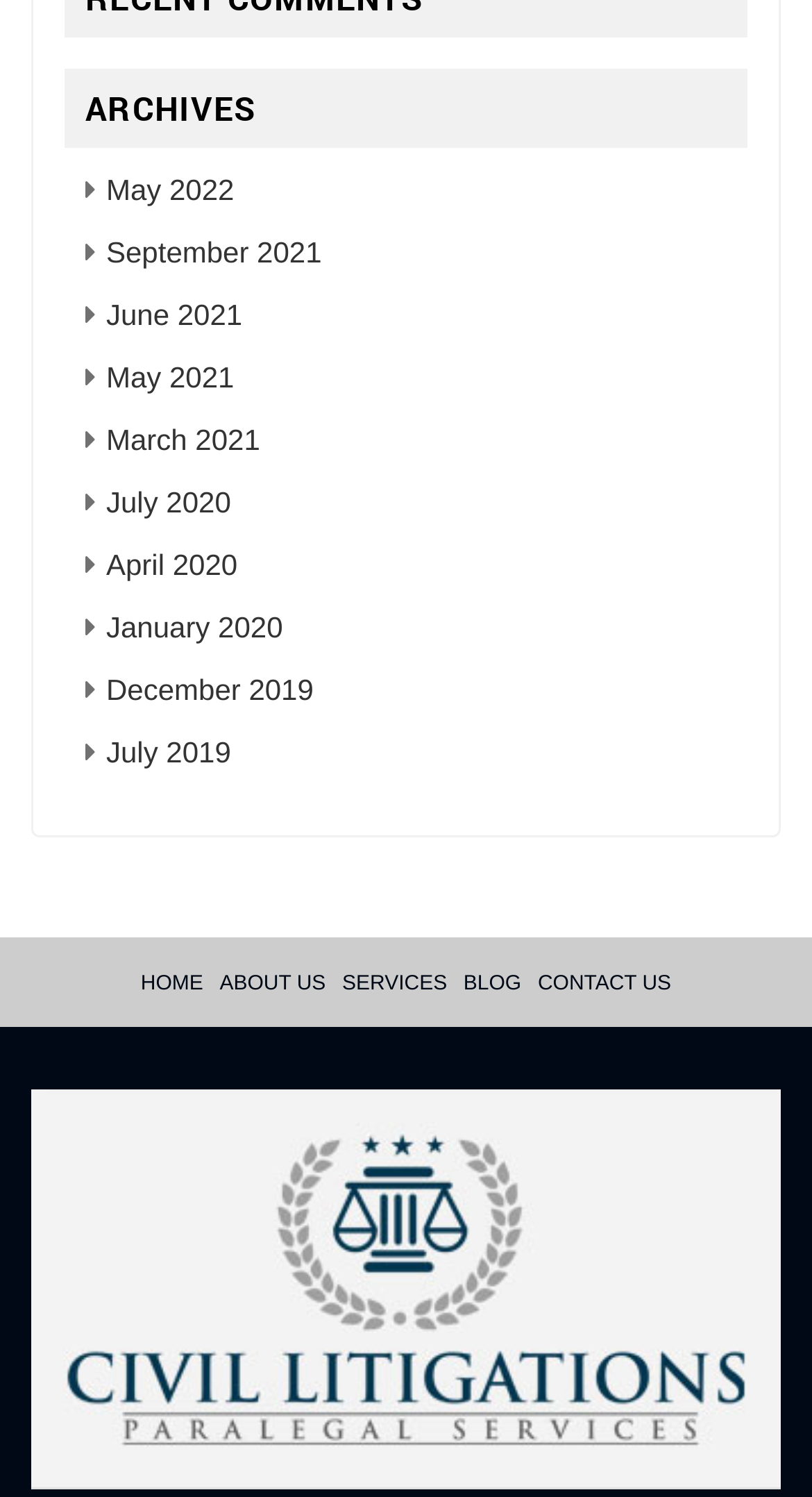What is the purpose of the link '...'?
Use the image to answer the question with a single word or phrase.

More options